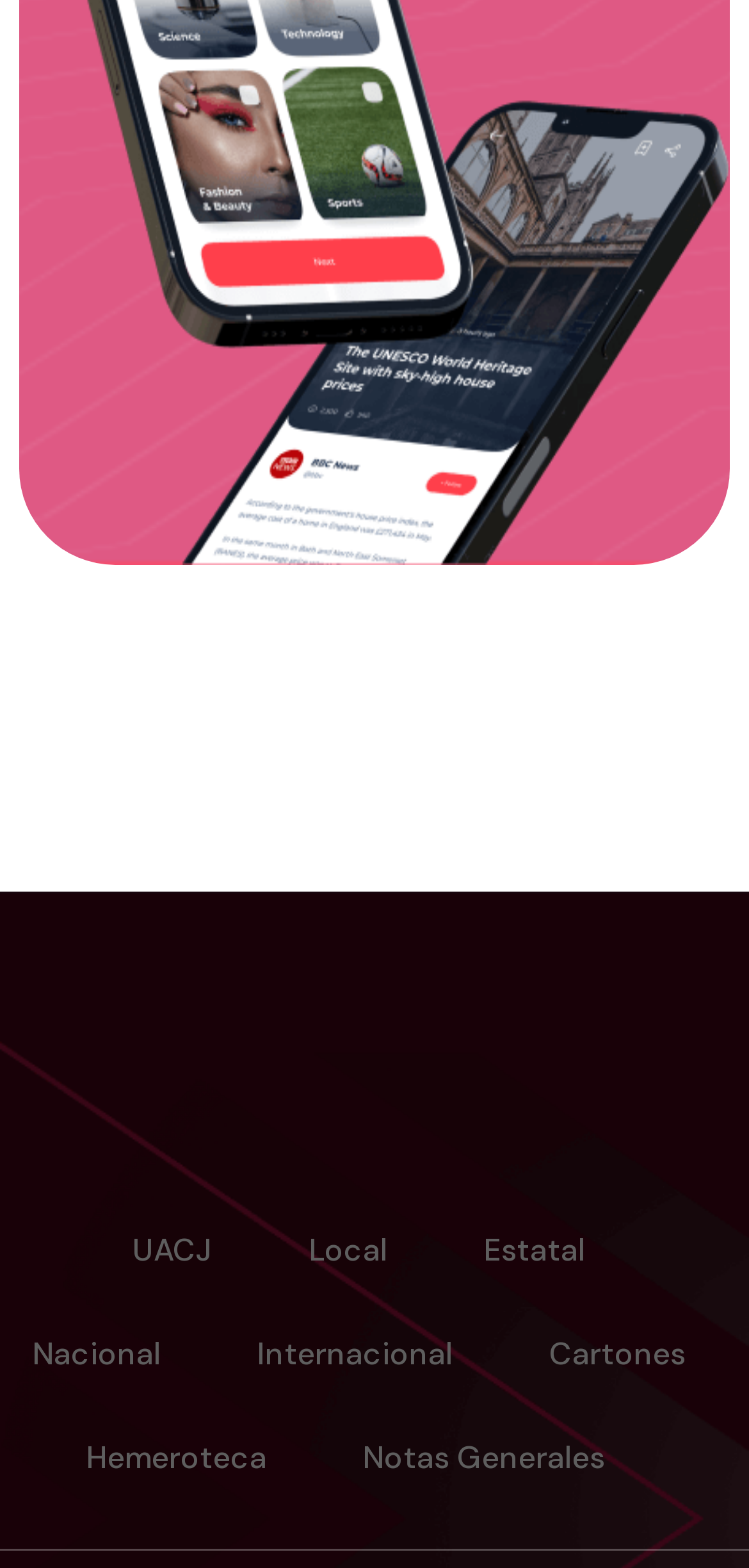Answer the question in one word or a short phrase:
What is the first link in the bottom section?

Hemeroteca